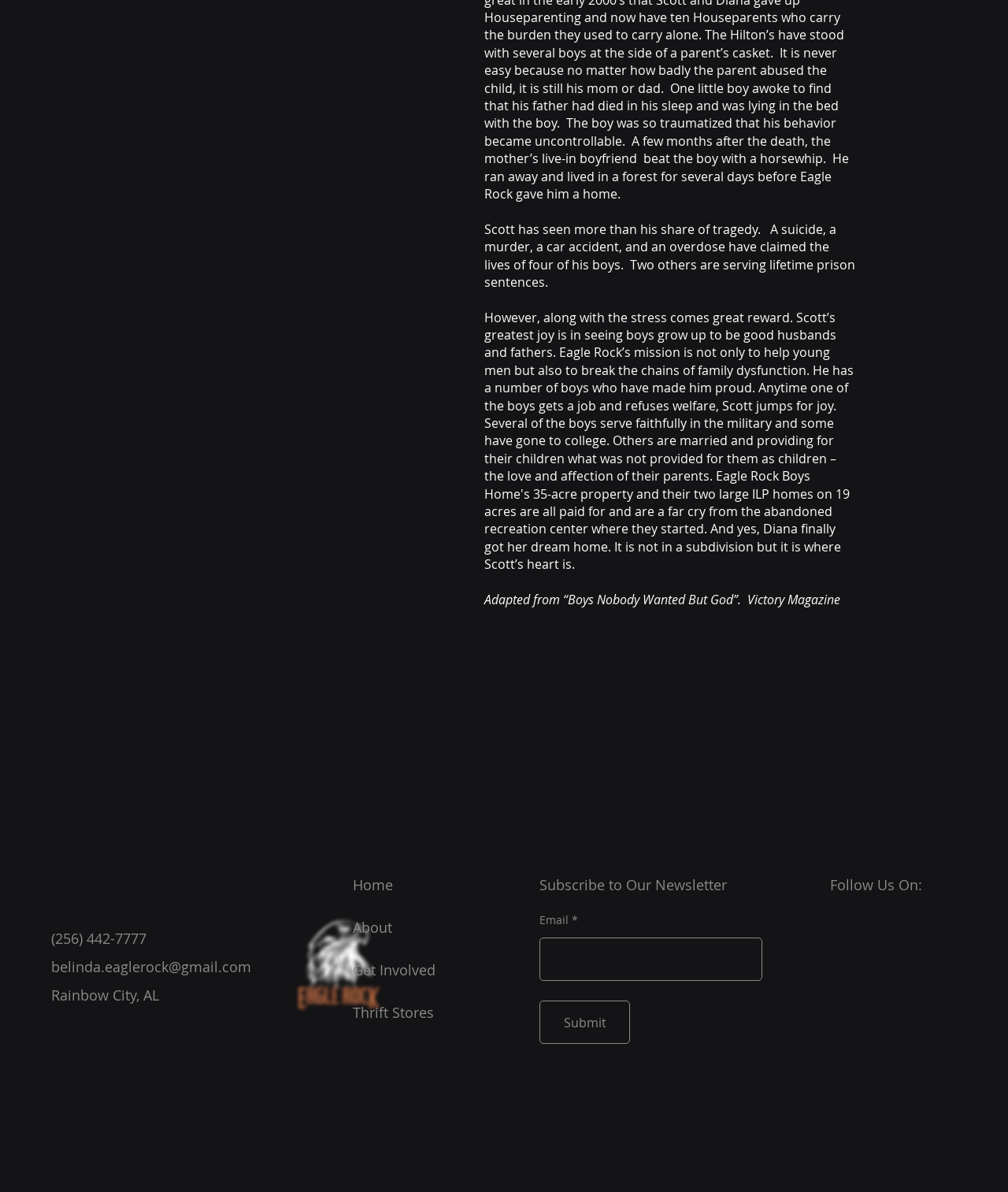How many social media links are there in the Social Bar?
Look at the image and respond with a single word or a short phrase.

2